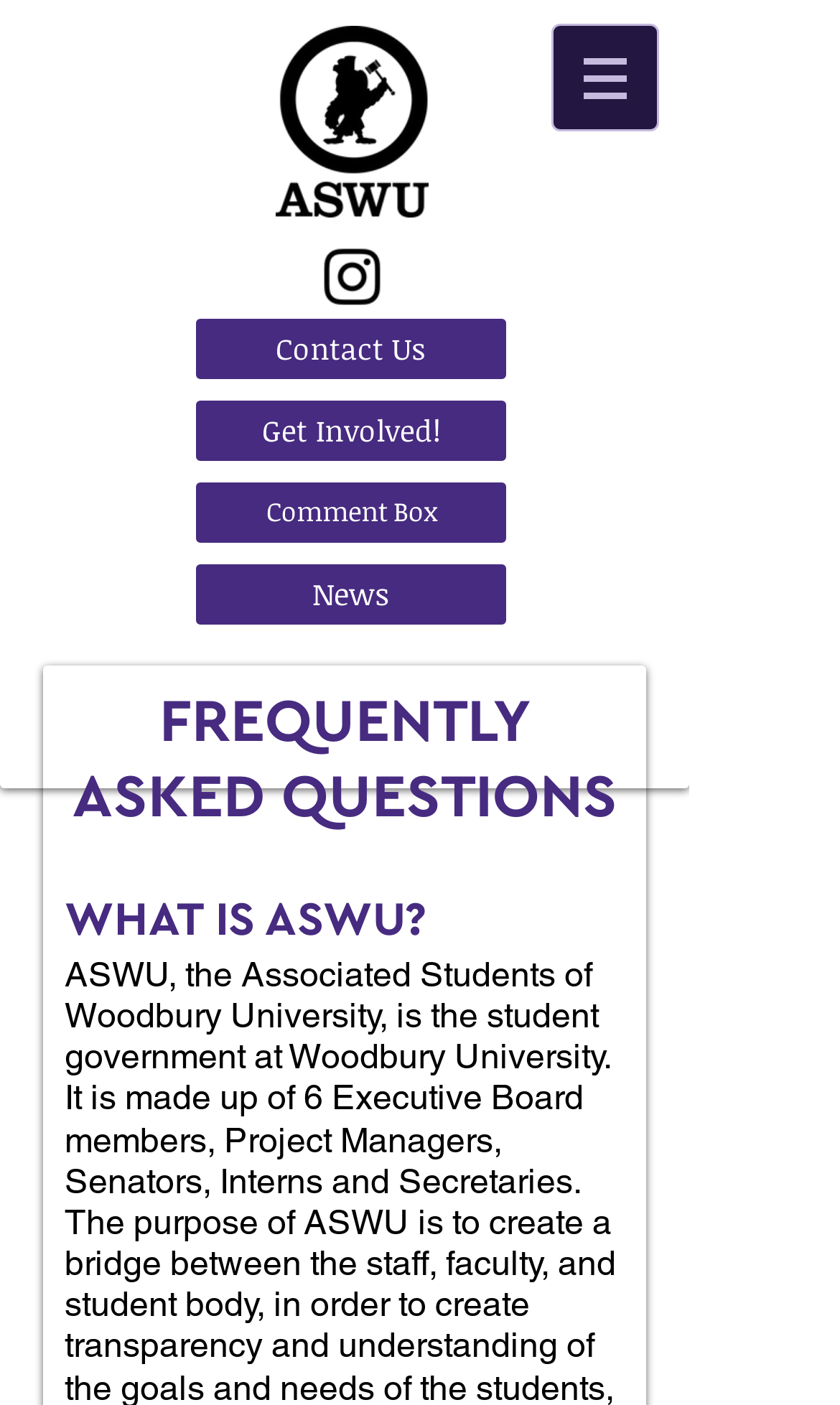What is the title of the main content section?
Refer to the image and provide a detailed answer to the question.

The title of the main content section can be found at the top of the main content area, which is 'FREQUENTLY ASKED QUESTIONS'.